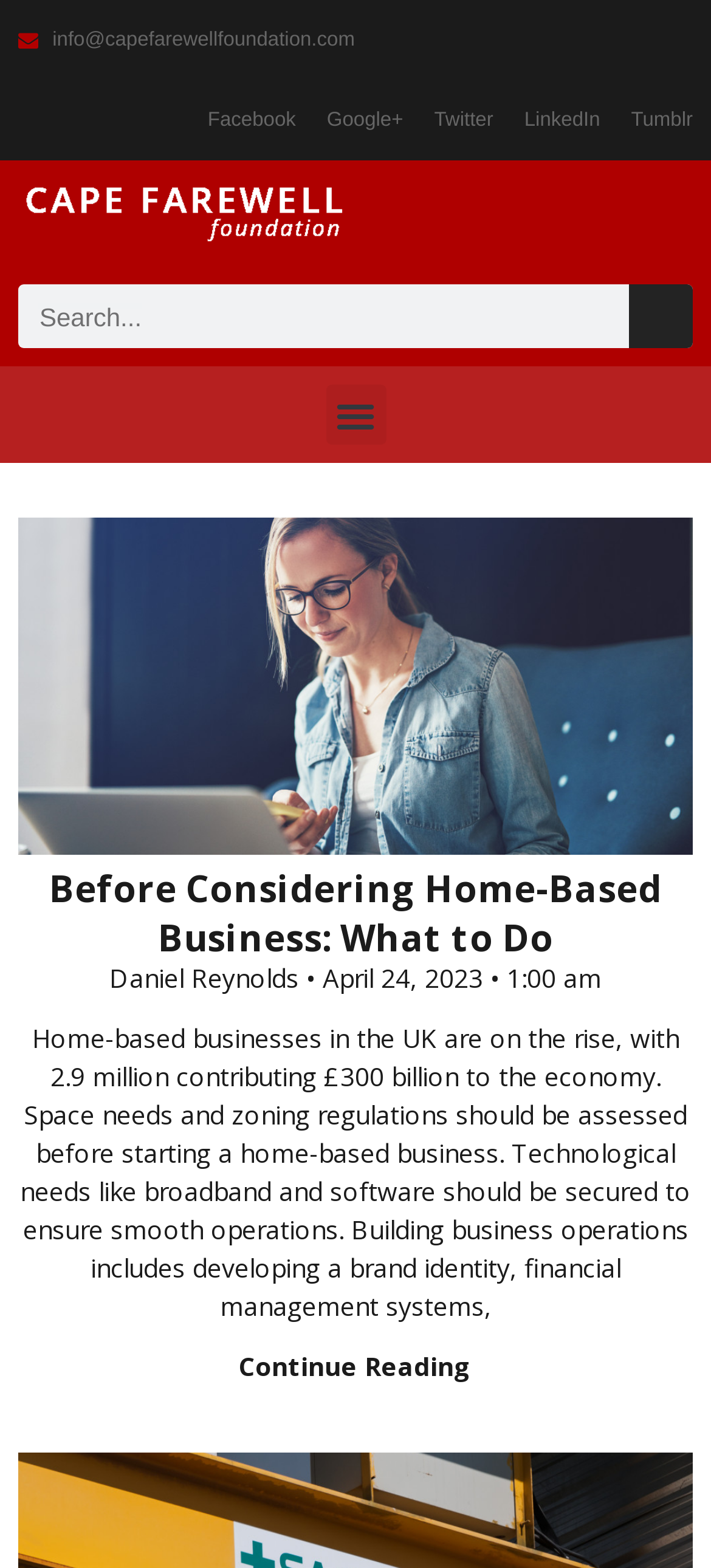Using the provided description: "Menu", find the bounding box coordinates of the corresponding UI element. The output should be four float numbers between 0 and 1, in the format [left, top, right, bottom].

[0.458, 0.245, 0.542, 0.284]